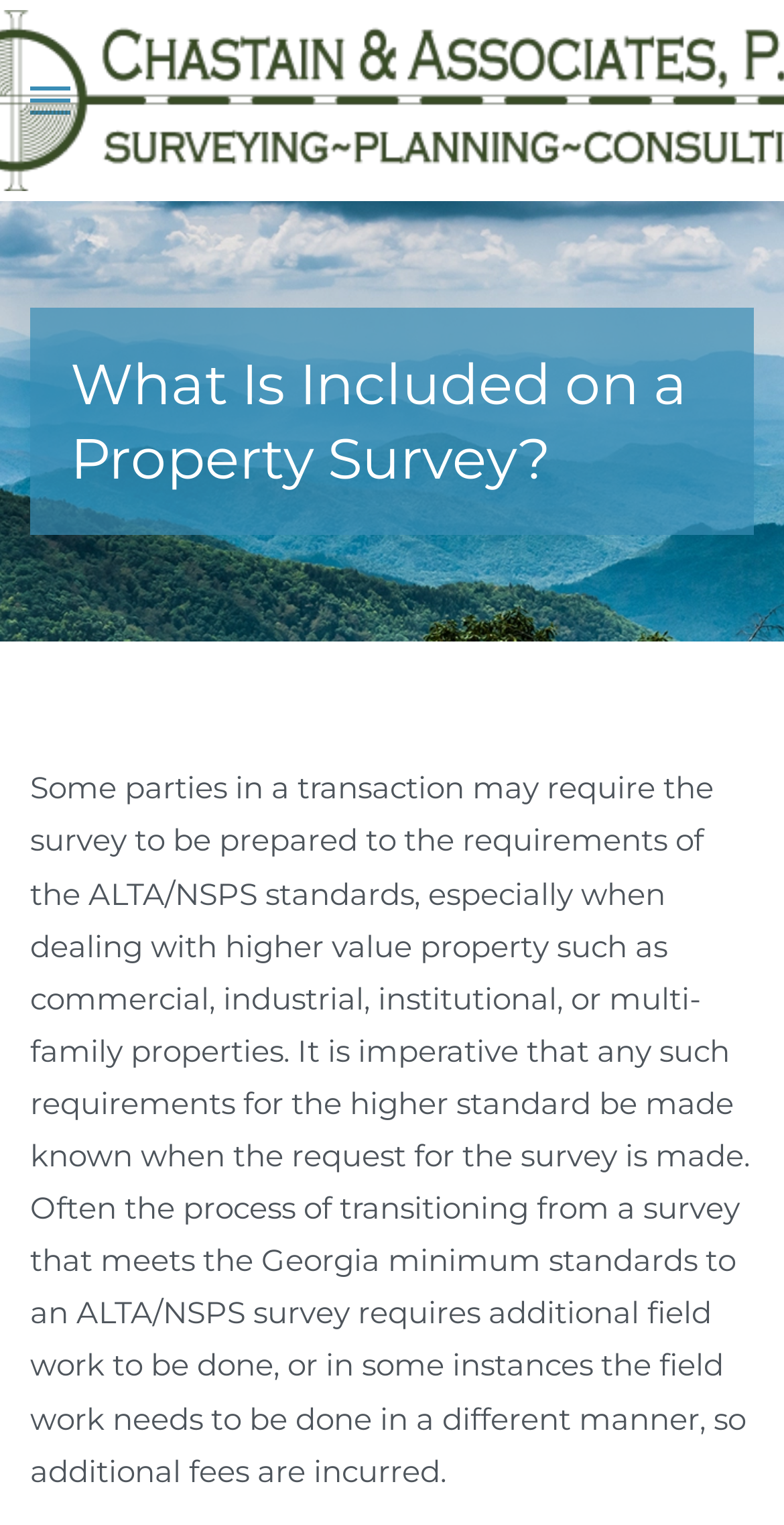What is shown in the image?
Please answer the question with a detailed response using the information from the screenshot.

The image is described as 'Commercial & Industrial Sites, and ALTA / NSPS Surveys', indicating that it shows commercial and industrial sites, possibly in relation to property surveys.